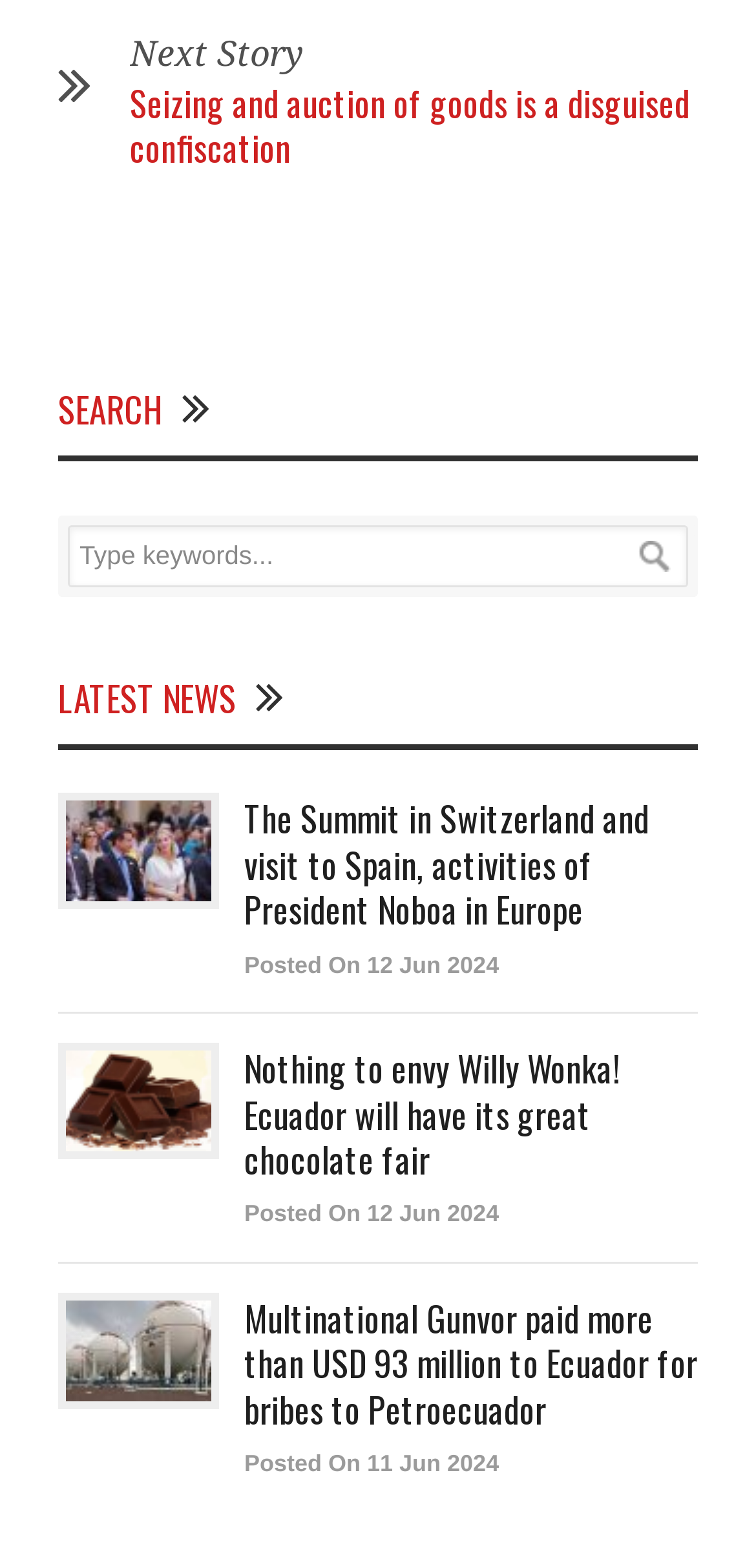Refer to the image and provide a thorough answer to this question:
What is the purpose of the textbox?

I found a textbox element with a static text 'Type keywords...' next to it. This suggests that the textbox is used for searching, and the user is expected to type keywords into it.